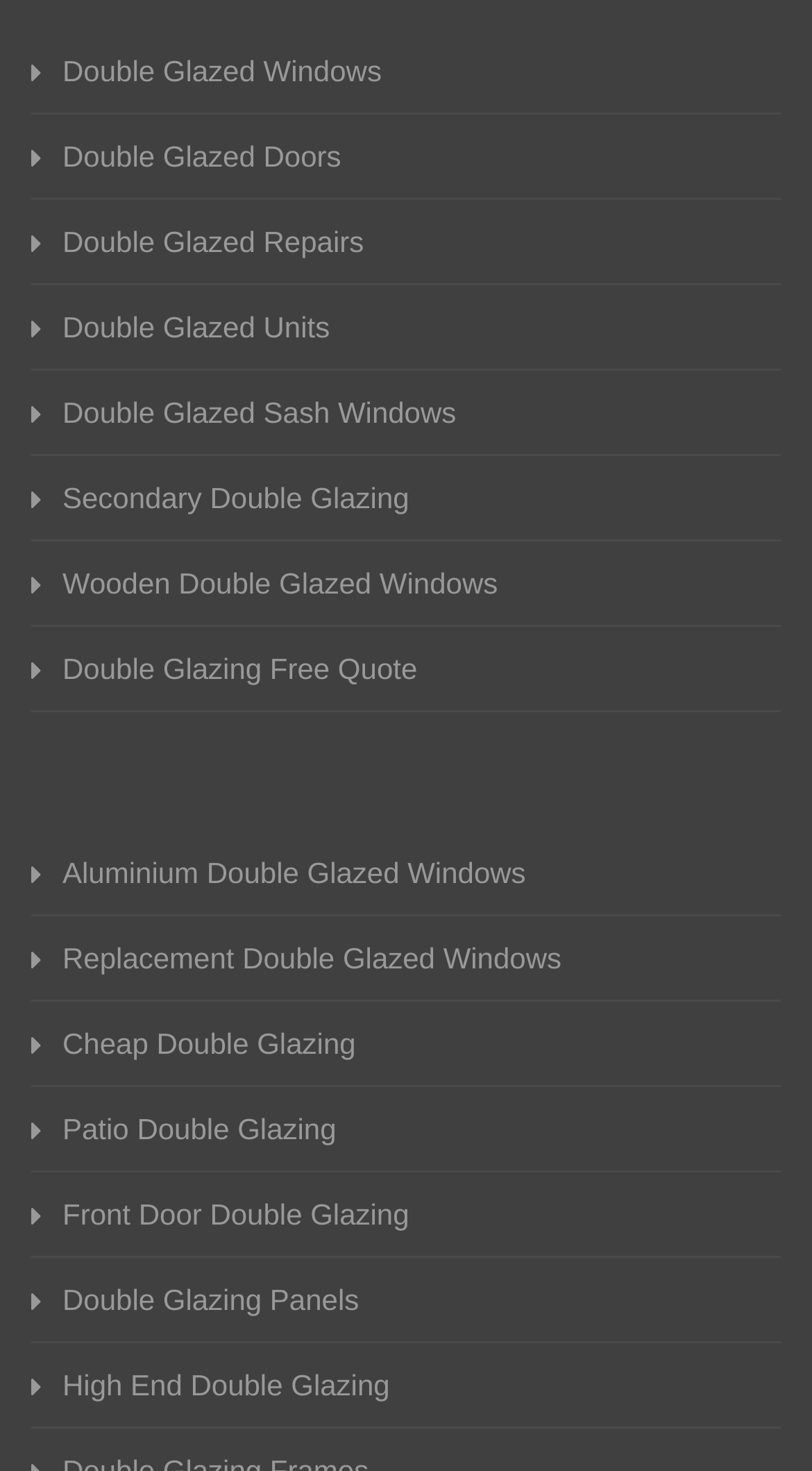Can I get a free quote for double glazing?
Based on the image, give a concise answer in the form of a single word or short phrase.

Yes